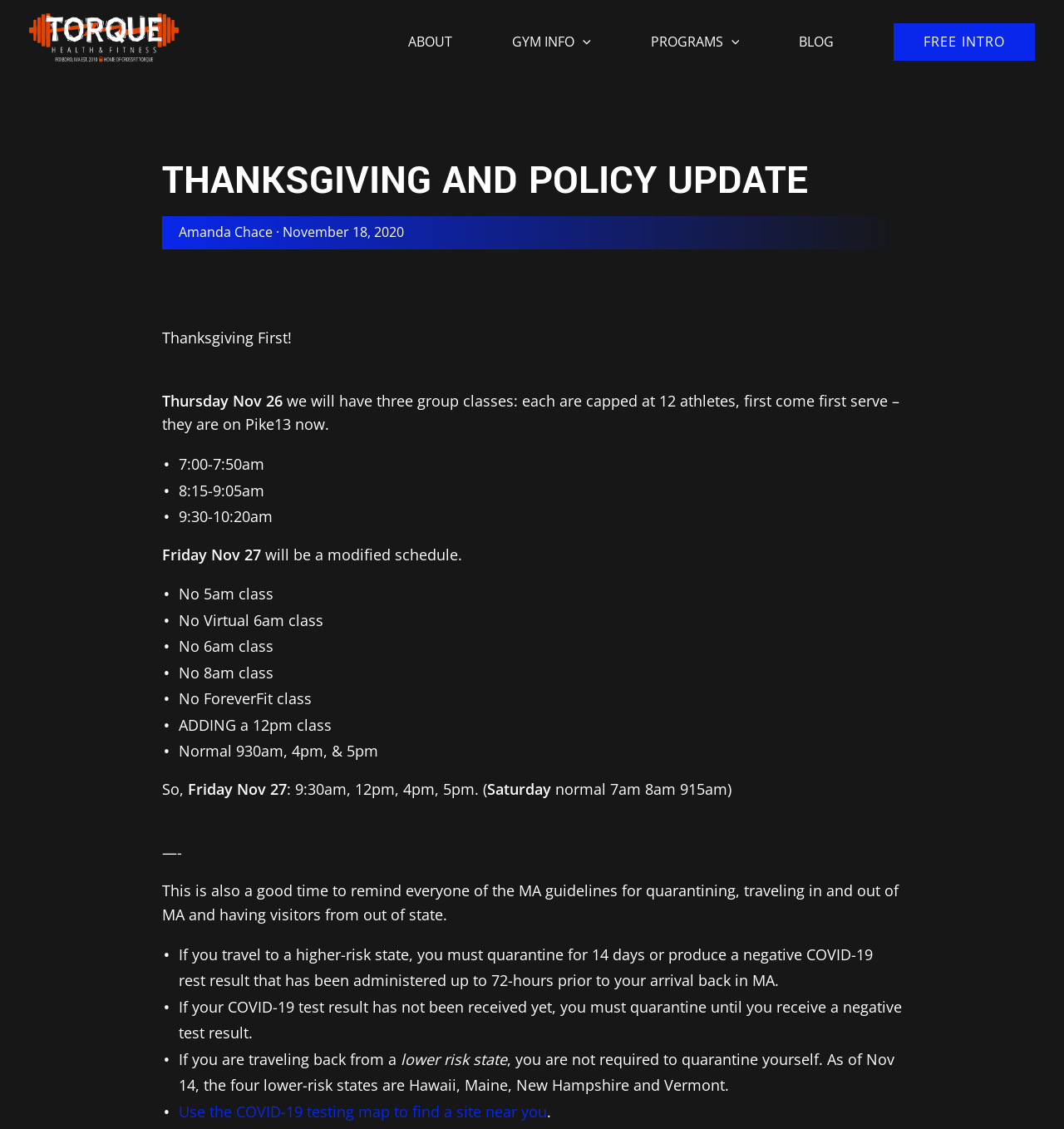Bounding box coordinates are given in the format (top-left x, top-left y, bottom-right x, bottom-right y). All values should be floating point numbers between 0 and 1. Provide the bounding box coordinate for the UI element described as: parent_node: GYM INFO aria-label="Menu Toggle"

[0.54, 0.019, 0.555, 0.054]